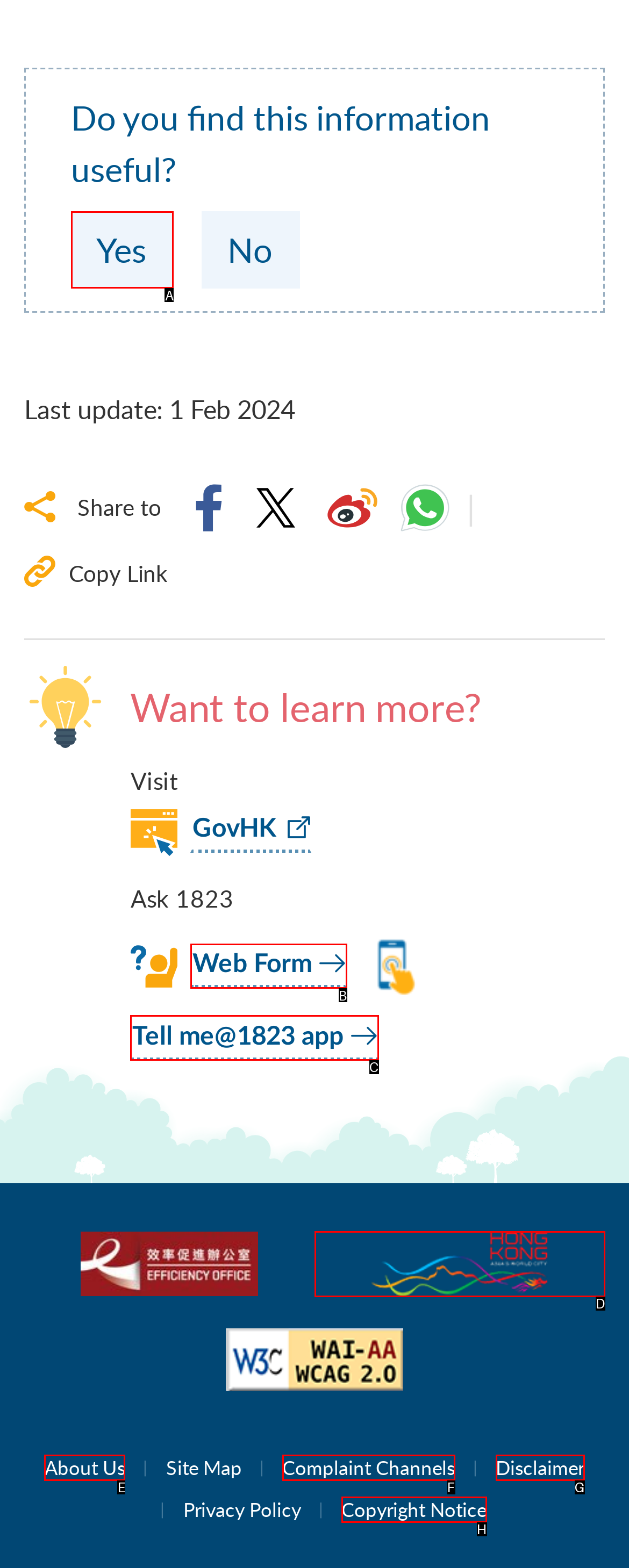Identify the appropriate choice to fulfill this task: Learn about Texas State University
Respond with the letter corresponding to the correct option.

None